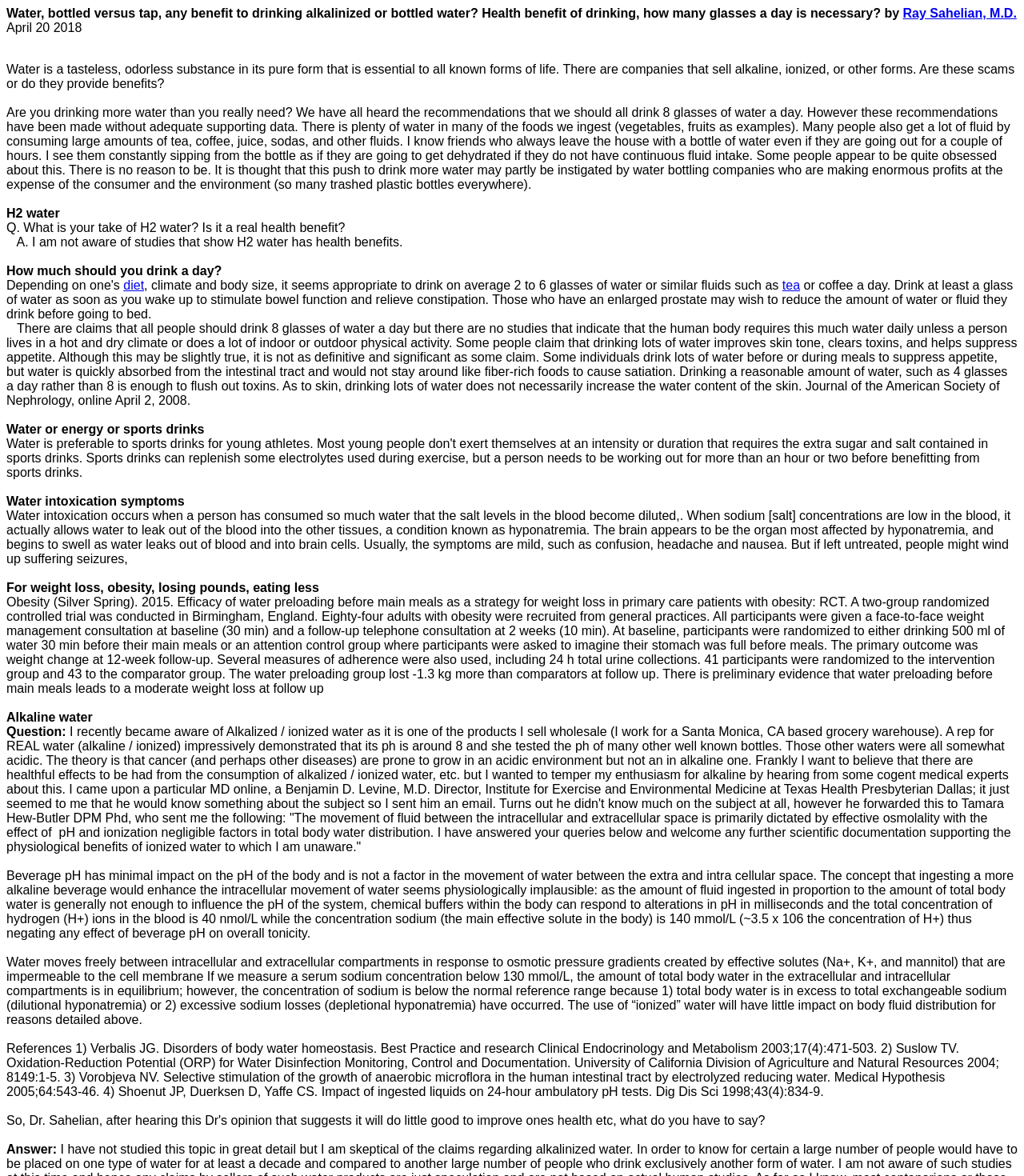What is the recommended daily water intake?
Please give a detailed and elaborate explanation in response to the question.

According to the article, the recommended daily water intake is 2 to 6 glasses of water or similar fluids, as mentioned in the sentence 'it seems appropriate to drink on average 2 to 6 glasses of water or similar fluids such as...'.